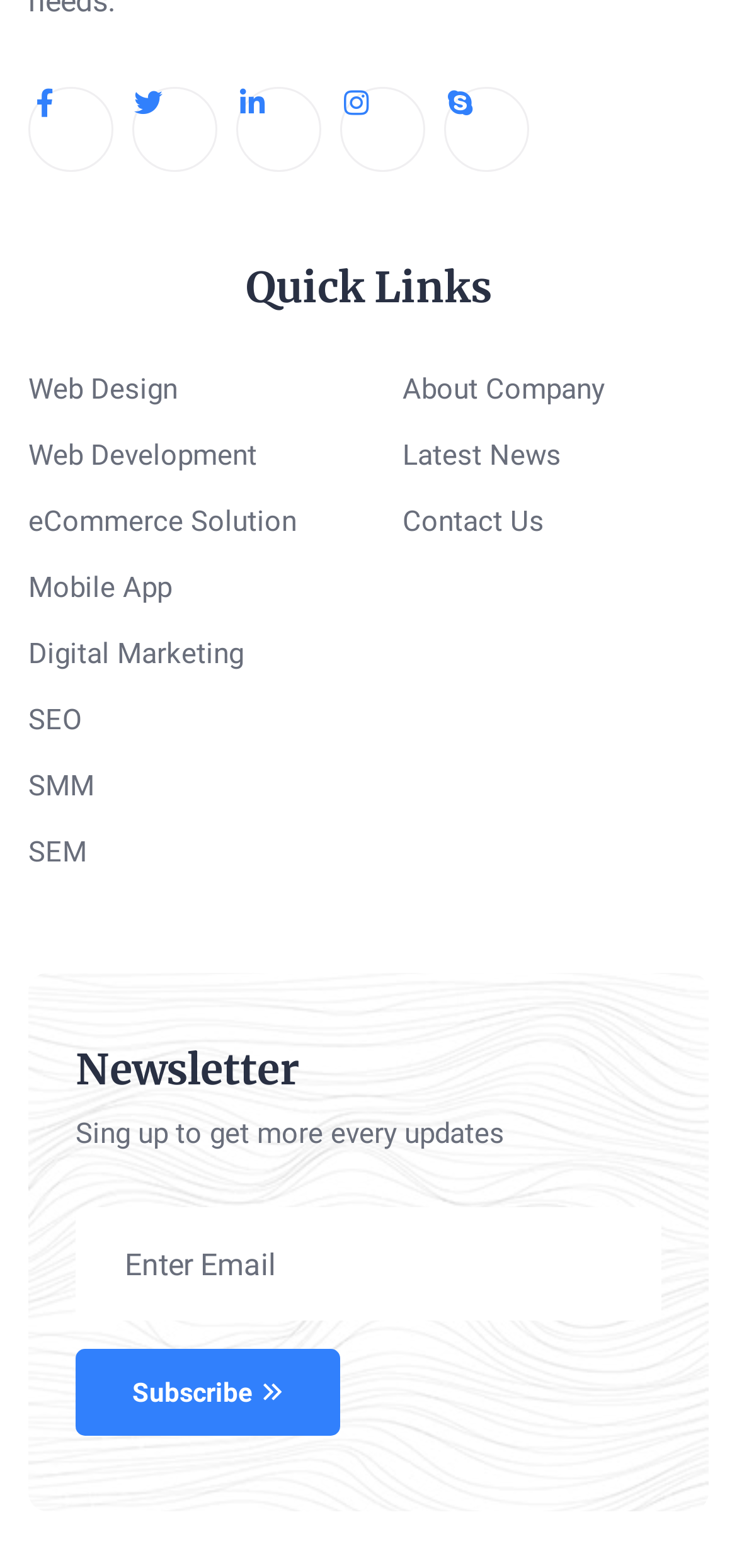Identify the bounding box for the UI element specified in this description: "Subscribe". The coordinates must be four float numbers between 0 and 1, formatted as [left, top, right, bottom].

[0.103, 0.86, 0.462, 0.916]